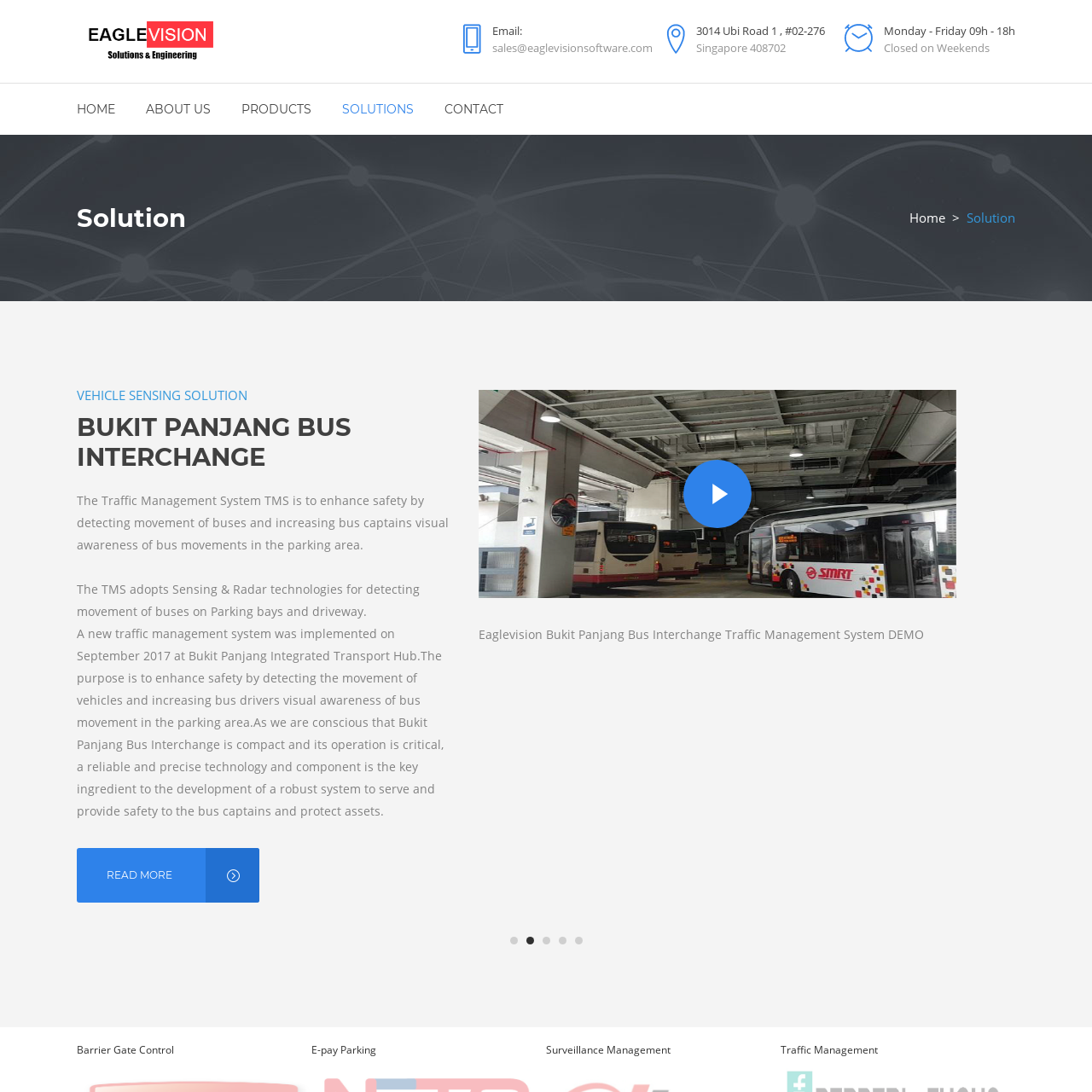Offer an in-depth description of the scene contained in the red rectangle.

The image features the logo of Eaglevision Software Pte Ltd, presenting a sleek and modern design that reflects the company's technological focus. Set against a clean background, the logo incorporates stylized elements that evoke themes of innovation and efficiency, central to the company's mission in providing advanced traffic management solutions. With a strong visual identity, the logo serves as a vital part of the brand’s presence, representing their commitment to enhancing safety and operational excellence in the transportation sector.